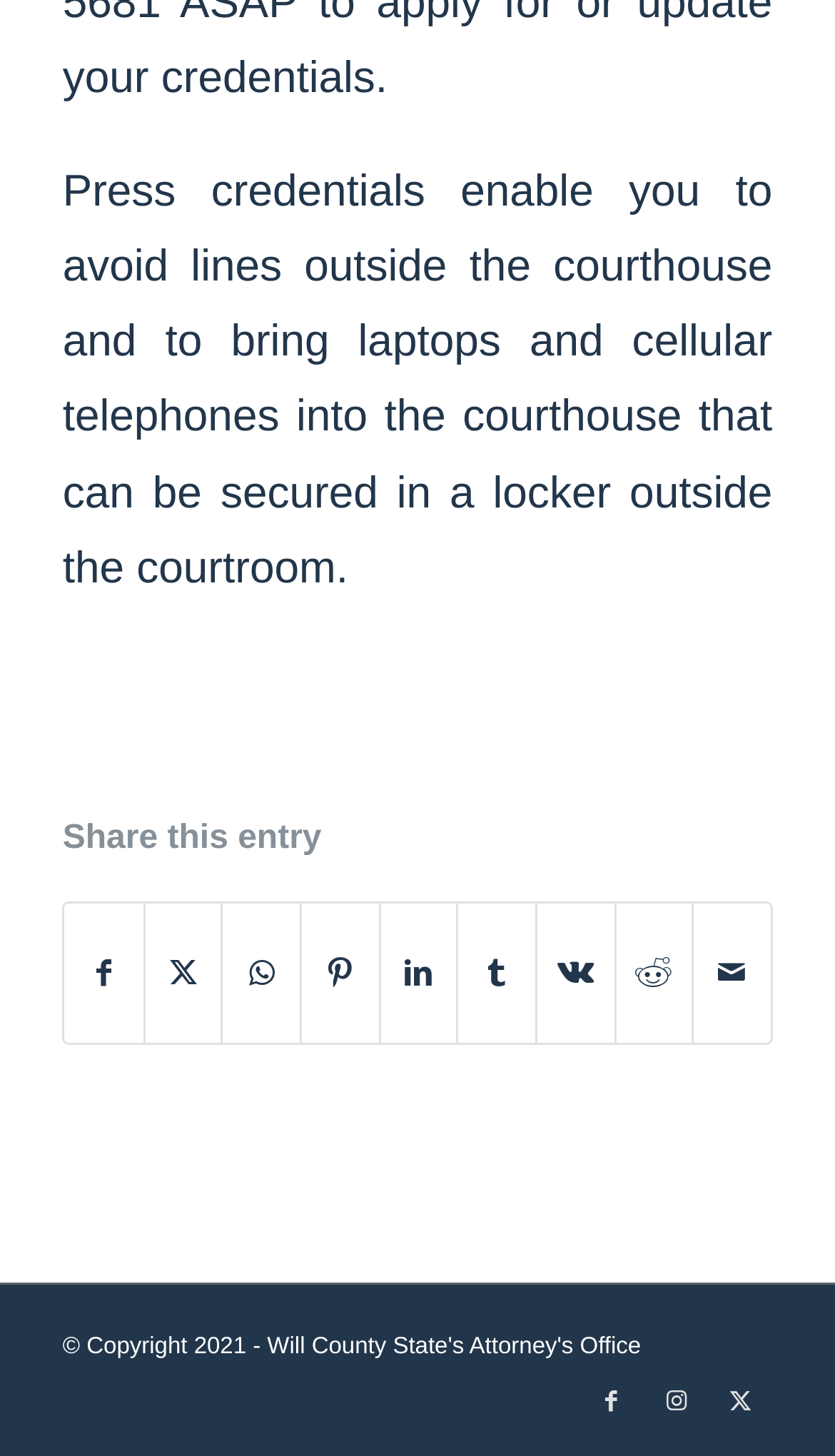What is the main topic of the webpage content?
Look at the screenshot and provide an in-depth answer.

The main topic of the webpage content appears to be press credentials, as indicated by the StaticText element that explains the benefits of having press credentials.